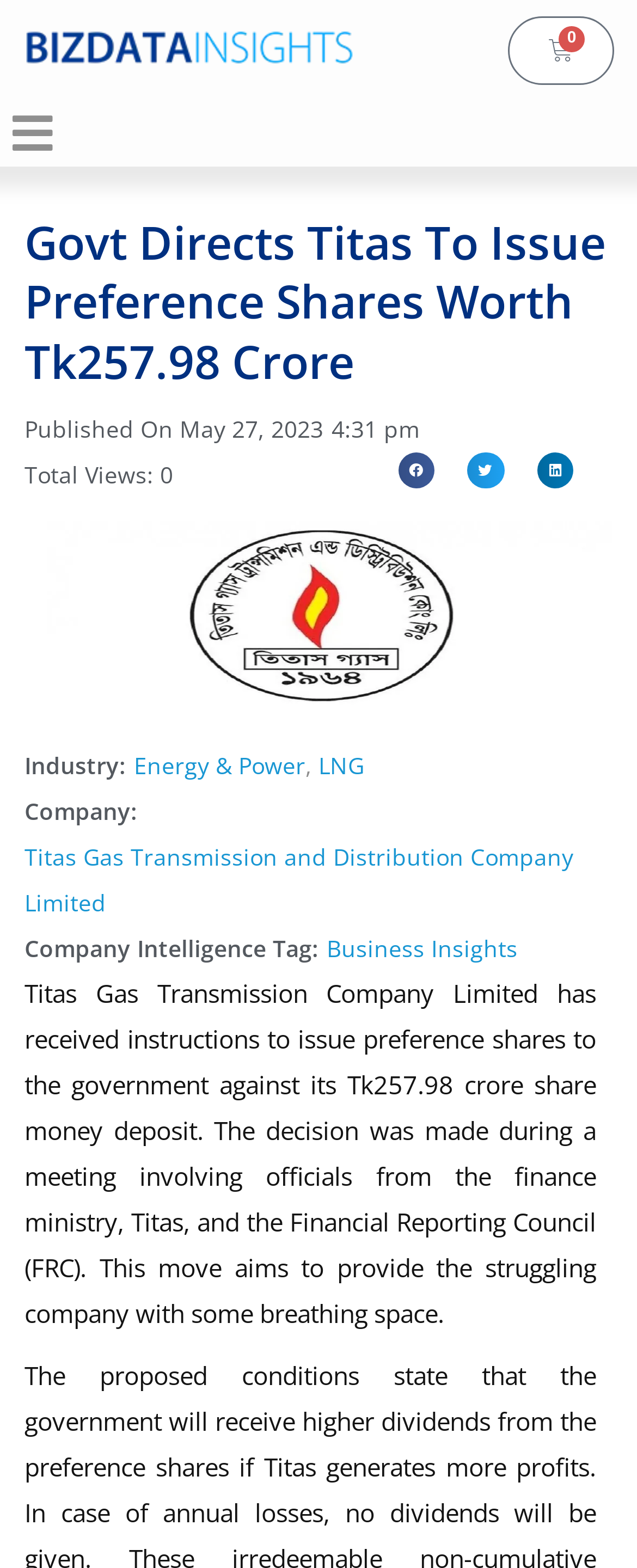Provide a thorough description of the webpage you see.

The webpage appears to be a news article from Bizdata Insights, with the main logo of the website displayed at the top left corner. Below the logo, there is a heading that reads "Govt Directs Titas To Issue Preference Shares Worth Tk257.98 Crore". 

To the right of the heading, there is a publication date and time, "May 27, 2023, 4:31 pm", along with a "Total Views" counter. Below this section, there are three social media sharing buttons for Facebook, Twitter, and LinkedIn.

The main content of the article is accompanied by a figure with a caption, which takes up a significant portion of the page. The article text is divided into sections, with labels such as "Industry:", "Company:", and "Company Intelligence Tag:". The text describes Titas Gas Transmission Company Limited receiving instructions to issue preference shares to the government against its share money deposit, with the goal of providing the struggling company with some breathing space.

At the top right corner, there is a cart icon with a "0" indicator, and a search box is located below the figure, spanning almost the entire width of the page.